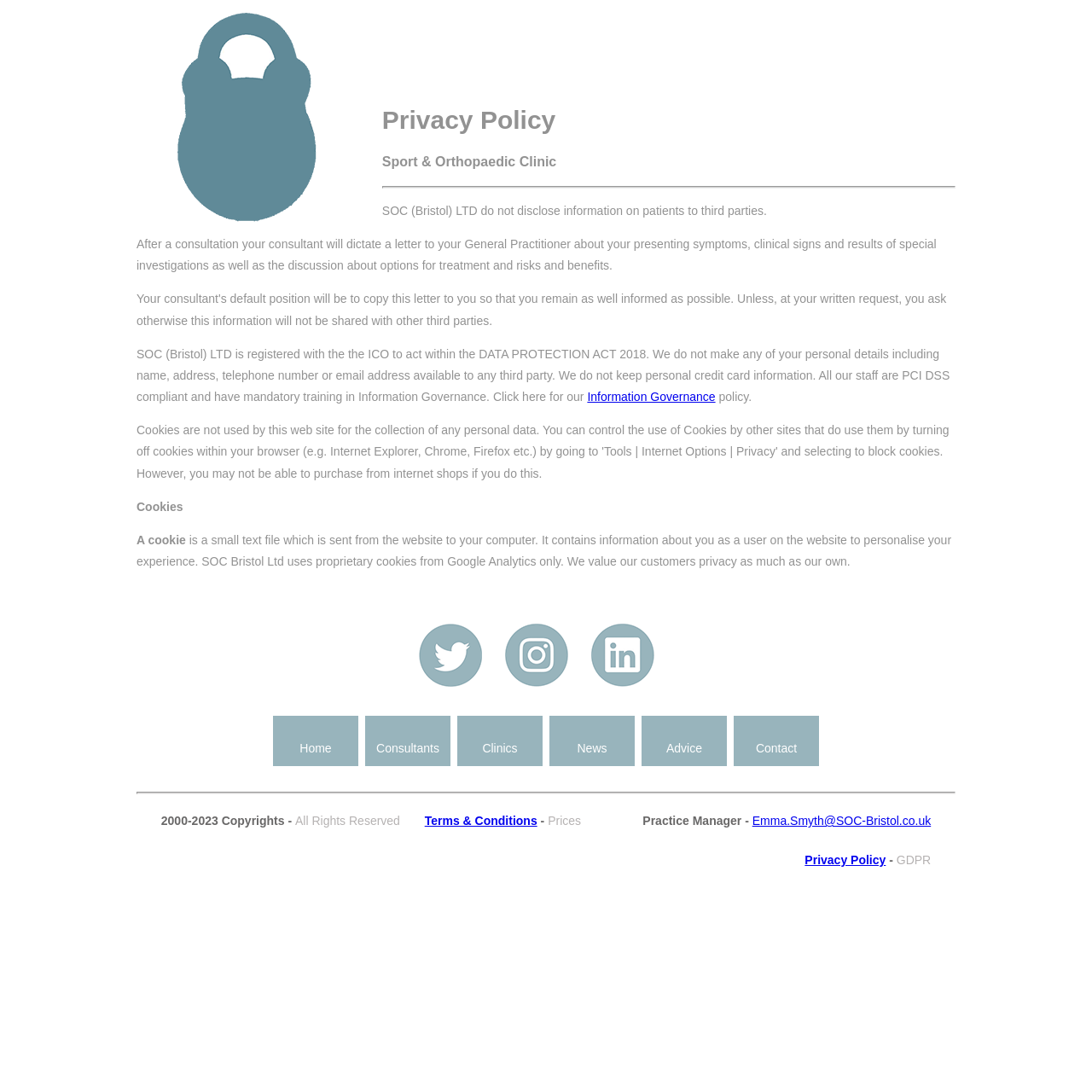What social media platforms does SOC Bristol have a presence on?
Please look at the screenshot and answer using one word or phrase.

Twitter, Instagram, LinkedIn